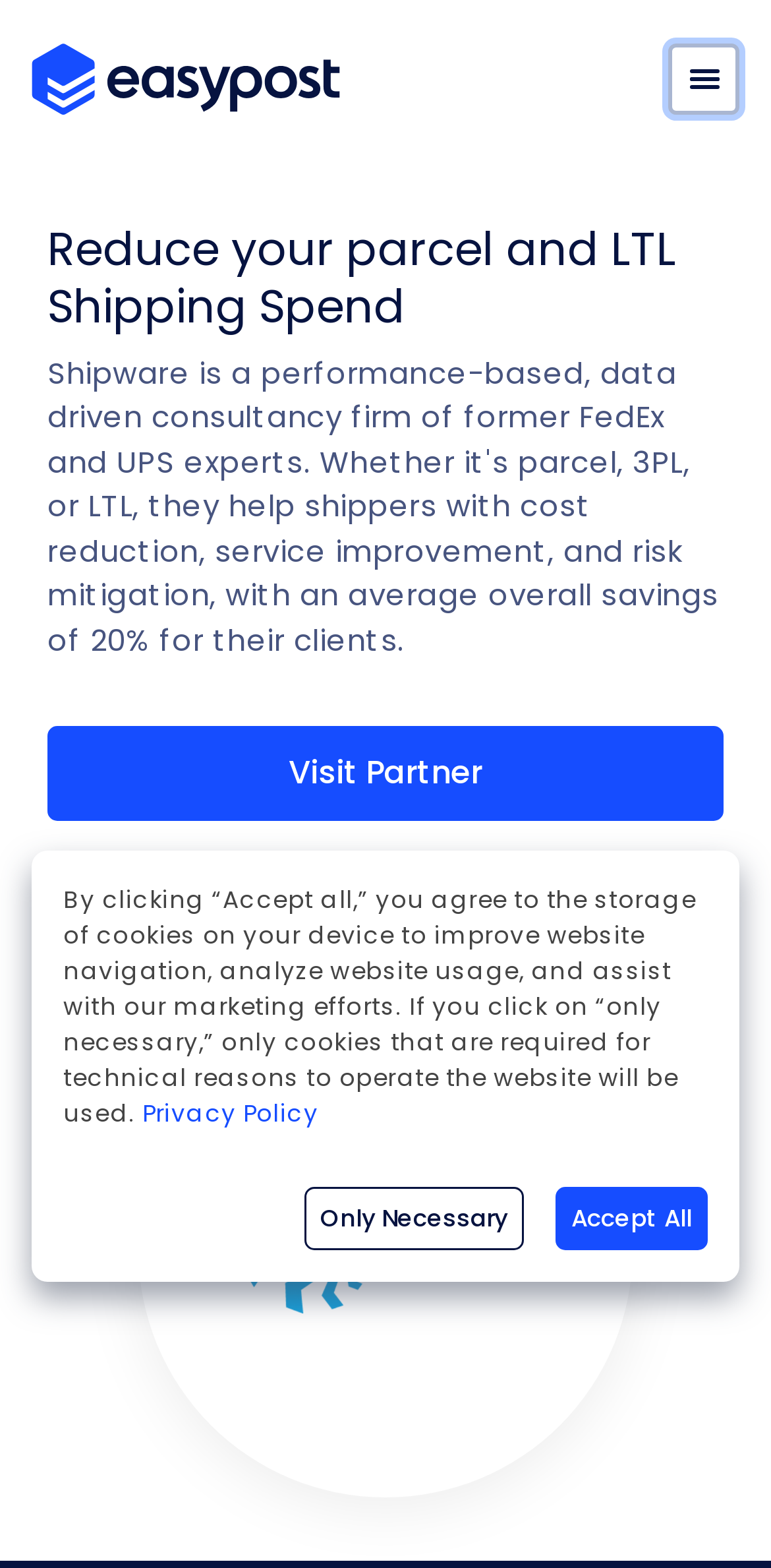How many text elements are in the cookie banner? Based on the image, give a response in one word or a short phrase.

2